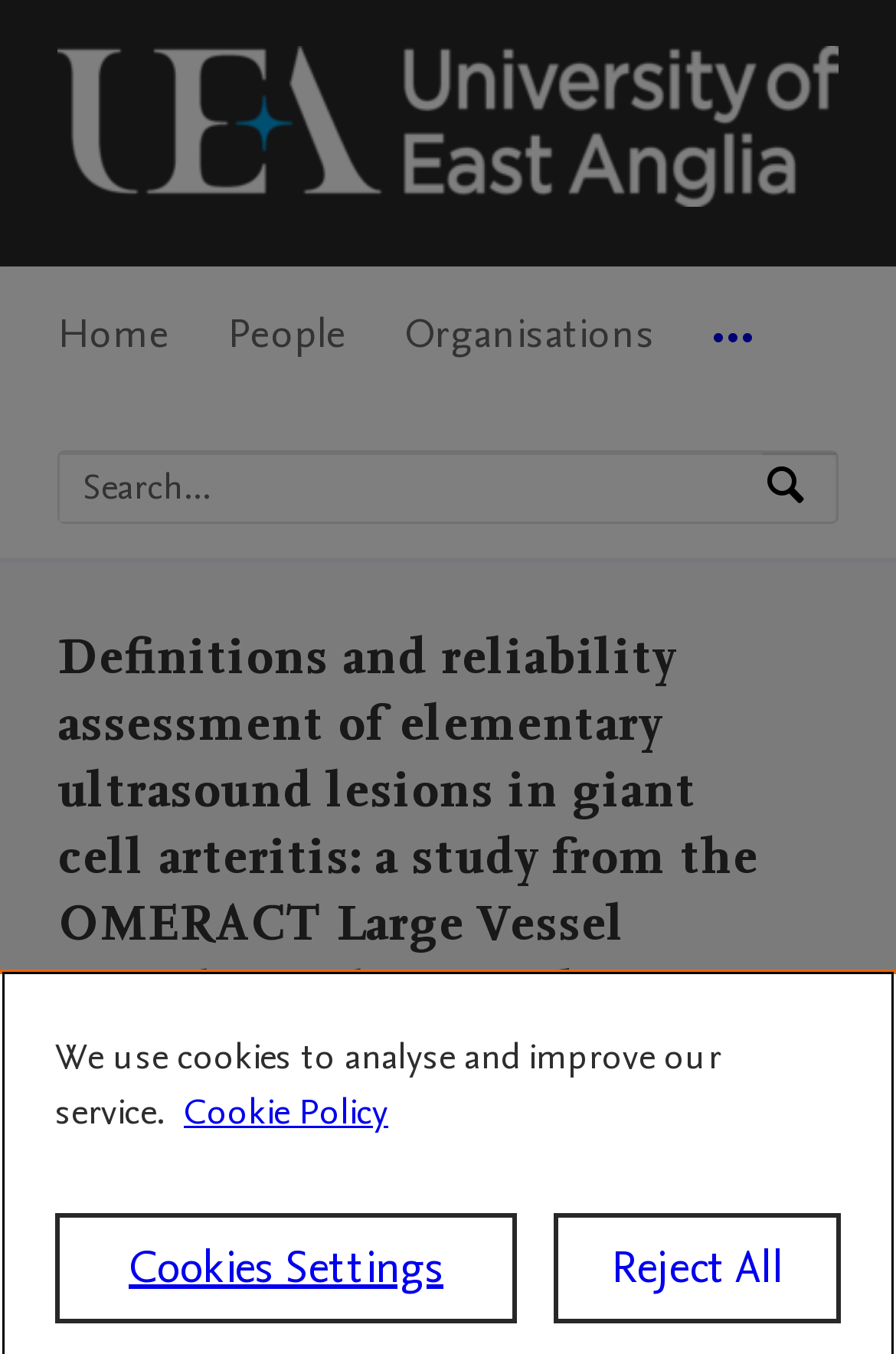Based on the image, please elaborate on the answer to the following question:
What is the purpose of the 'Cookies Settings' button?

I found the answer by looking at the button's text and its proximity to the 'We use cookies to analyse and improve our service' message, which suggests that the button is used to manage cookie settings.